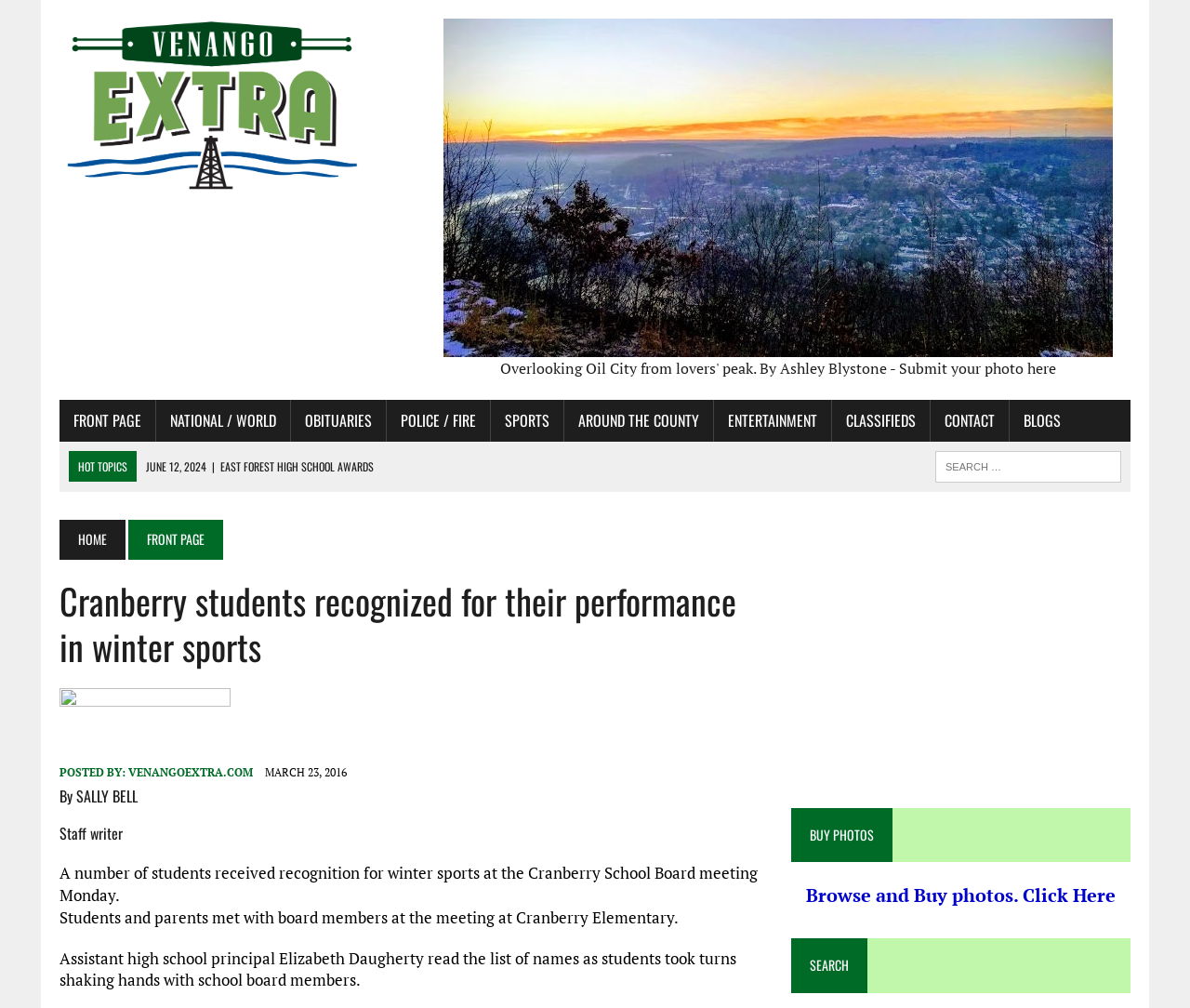Using the information in the image, give a comprehensive answer to the question: 
Who is the assistant high school principal mentioned in the article?

The answer can be found in the article's content, where it is mentioned that 'Assistant high school principal Elizabeth Daugherty read the list of names as students took turns shaking hands with school board members.'